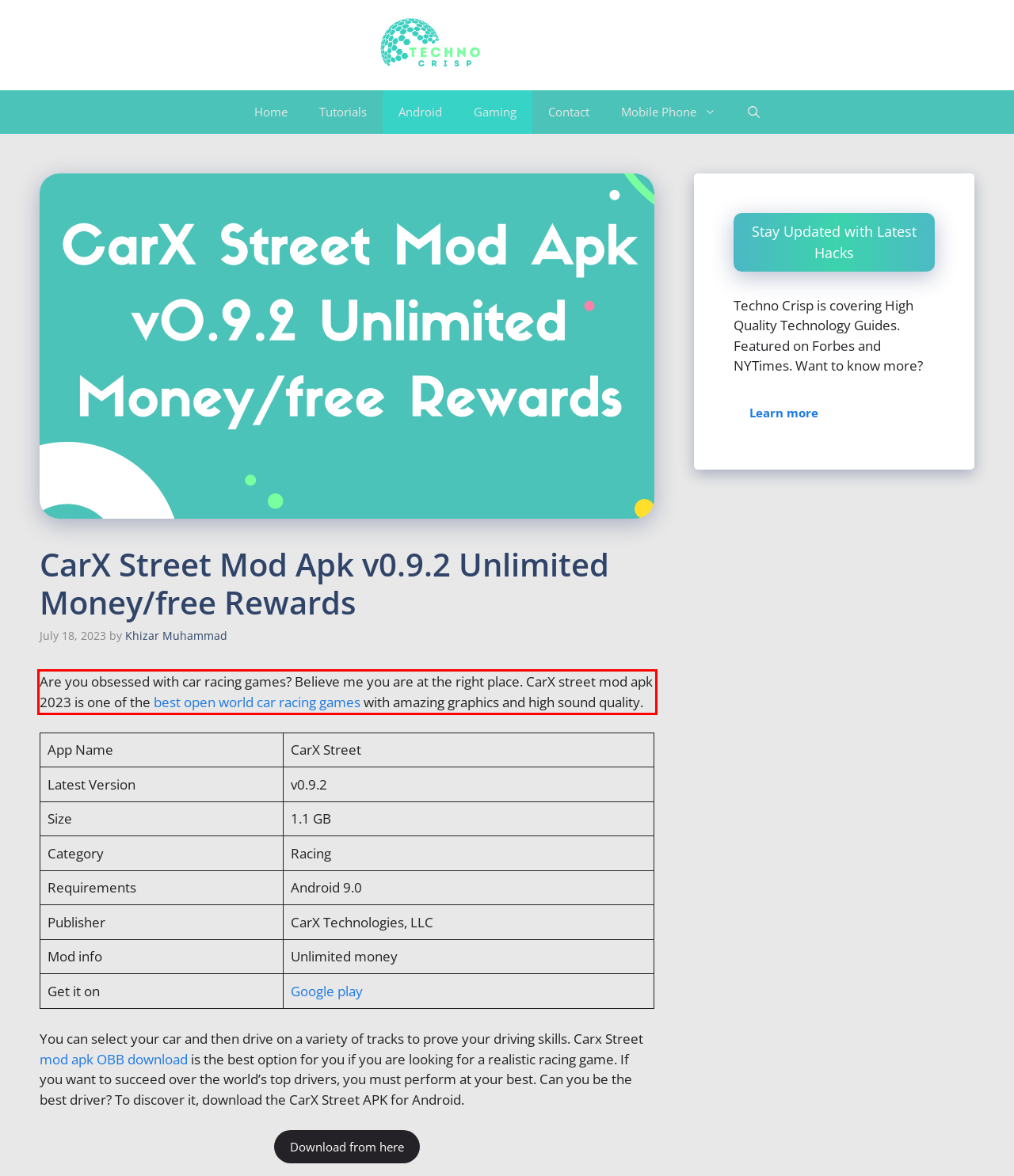Identify the text inside the red bounding box on the provided webpage screenshot by performing OCR.

Are you obsessed with car racing games? Believe me you are at the right place. CarX street mod apk 2023 is one of the best open world car racing games with amazing graphics and high sound quality.